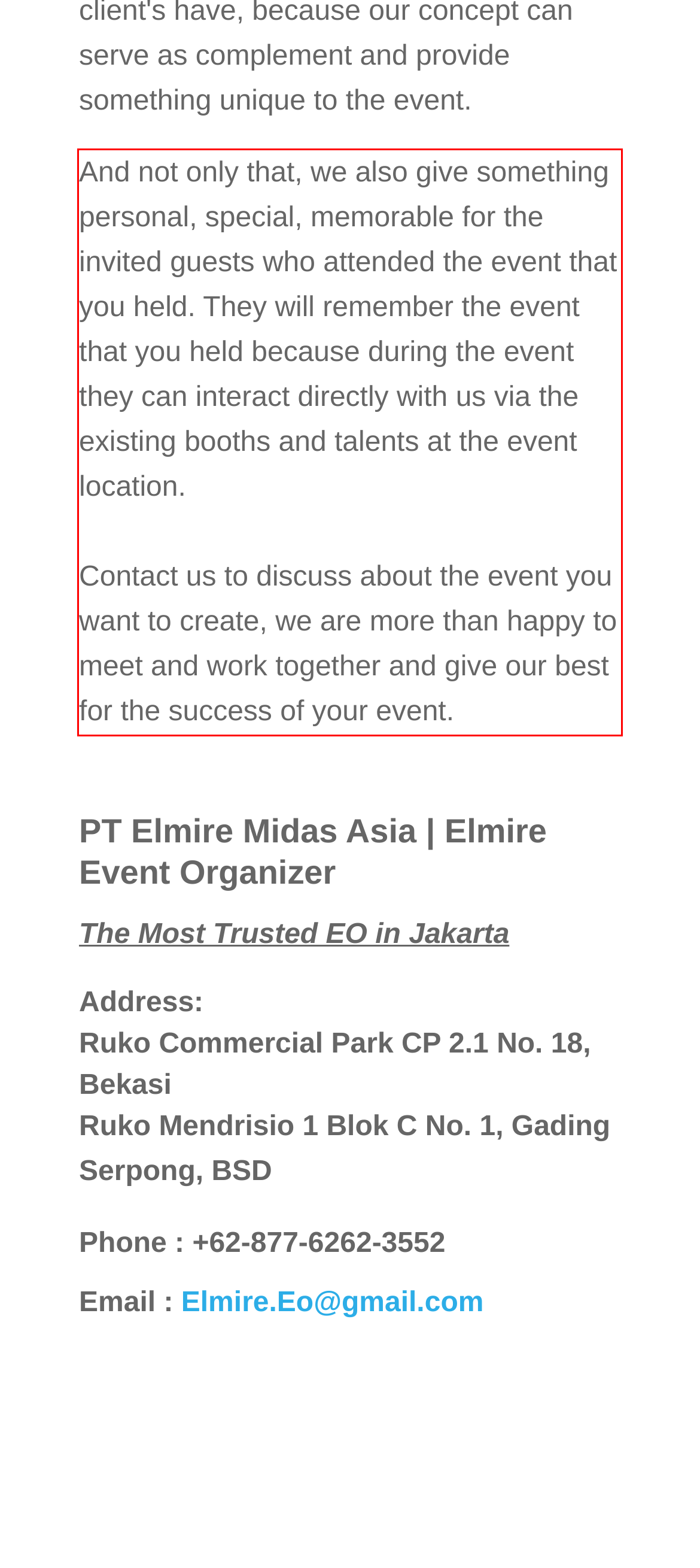You have a screenshot of a webpage with a UI element highlighted by a red bounding box. Use OCR to obtain the text within this highlighted area.

And not only that, we also give something personal, special, memorable for the invited guests who attended the event that you held. They will remember the event that you held because during the event they can interact directly with us via the existing booths and talents at the event location. Contact us to discuss about the event you want to create, we are more than happy to meet and work together and give our best for the success of your event.